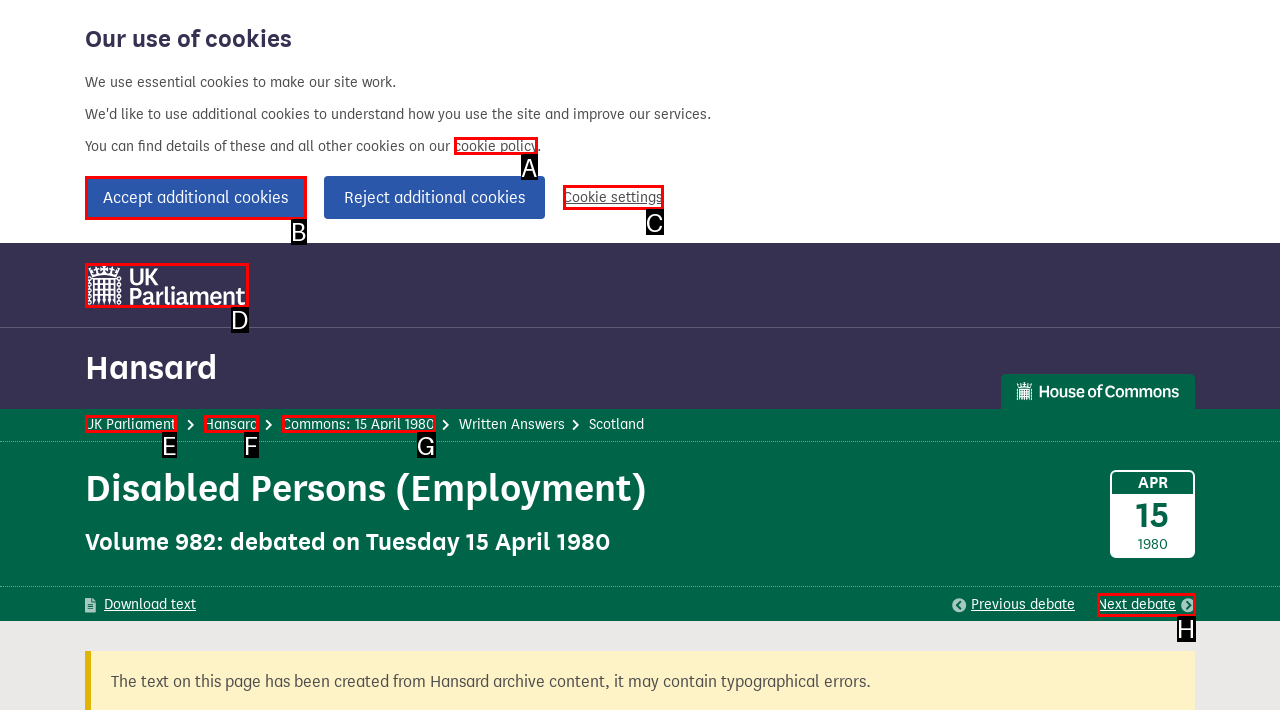Given the element description: Accept additional cookies
Pick the letter of the correct option from the list.

B